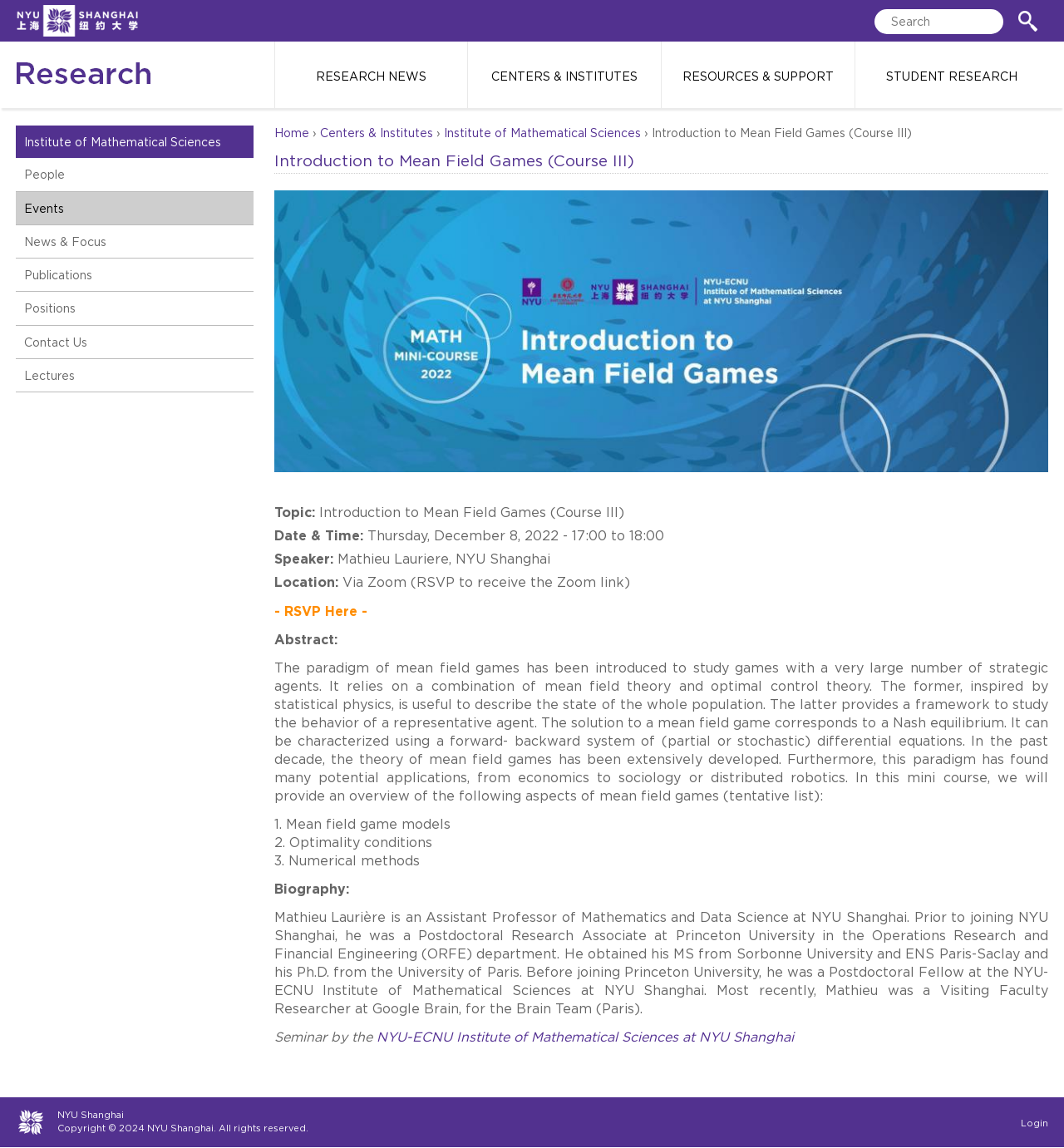Who is the speaker of the course?
Ensure your answer is thorough and detailed.

I found the answer by looking at the article section of the webpage, where it says 'Speaker: Mathieu Lauriere, NYU Shanghai'.